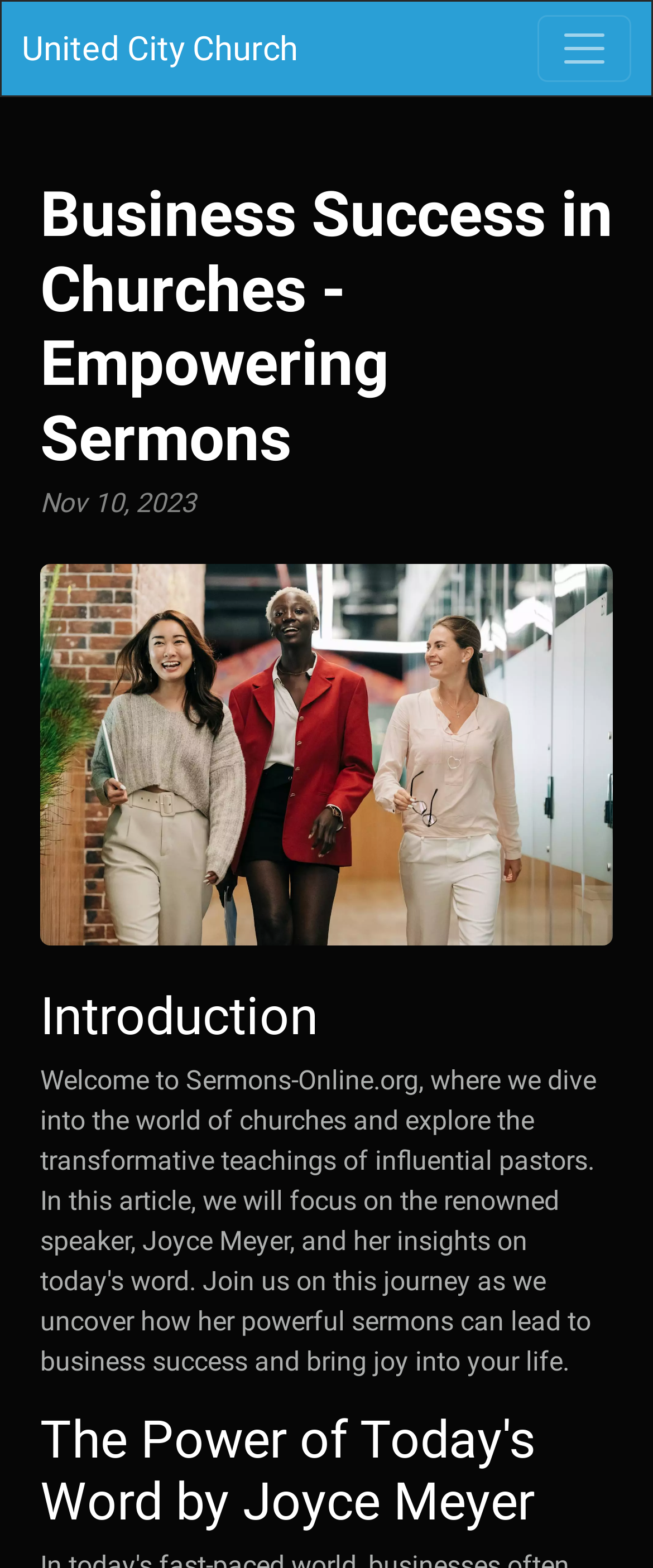Answer the question below using just one word or a short phrase: 
What is the name of the church?

United City Church